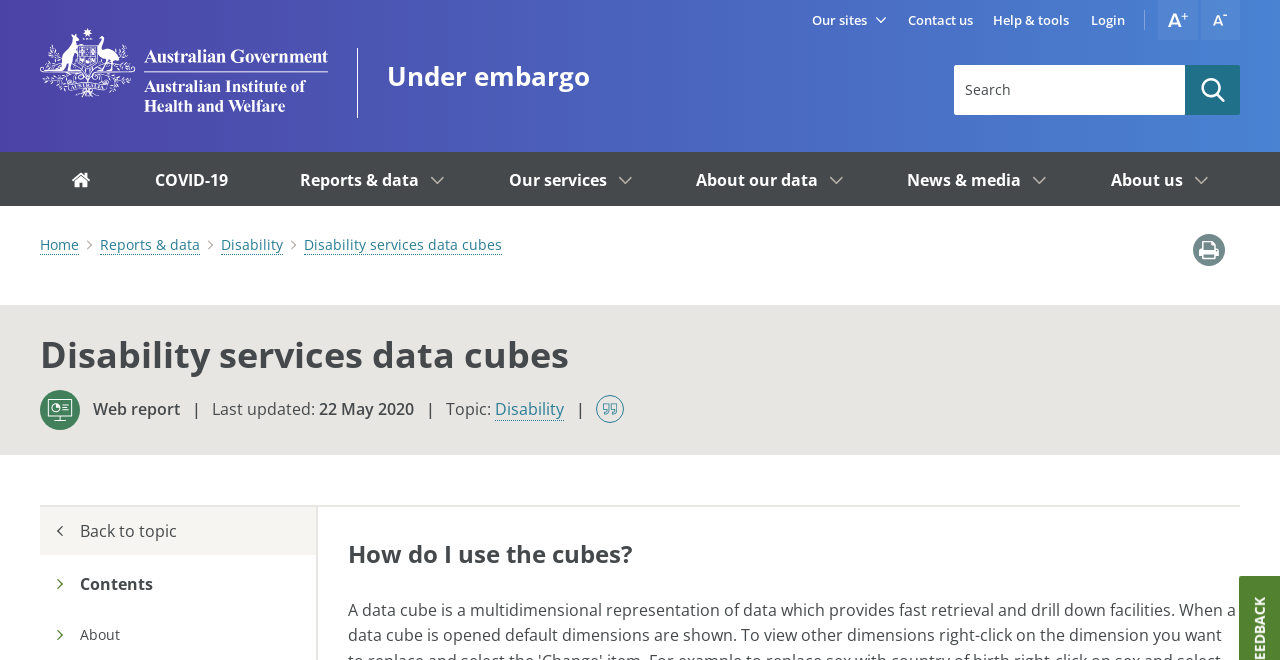From the webpage screenshot, predict the bounding box coordinates (top-left x, top-left y, bottom-right x, bottom-right y) for the UI element described here: Our sites

[0.627, 0.0, 0.7, 0.06]